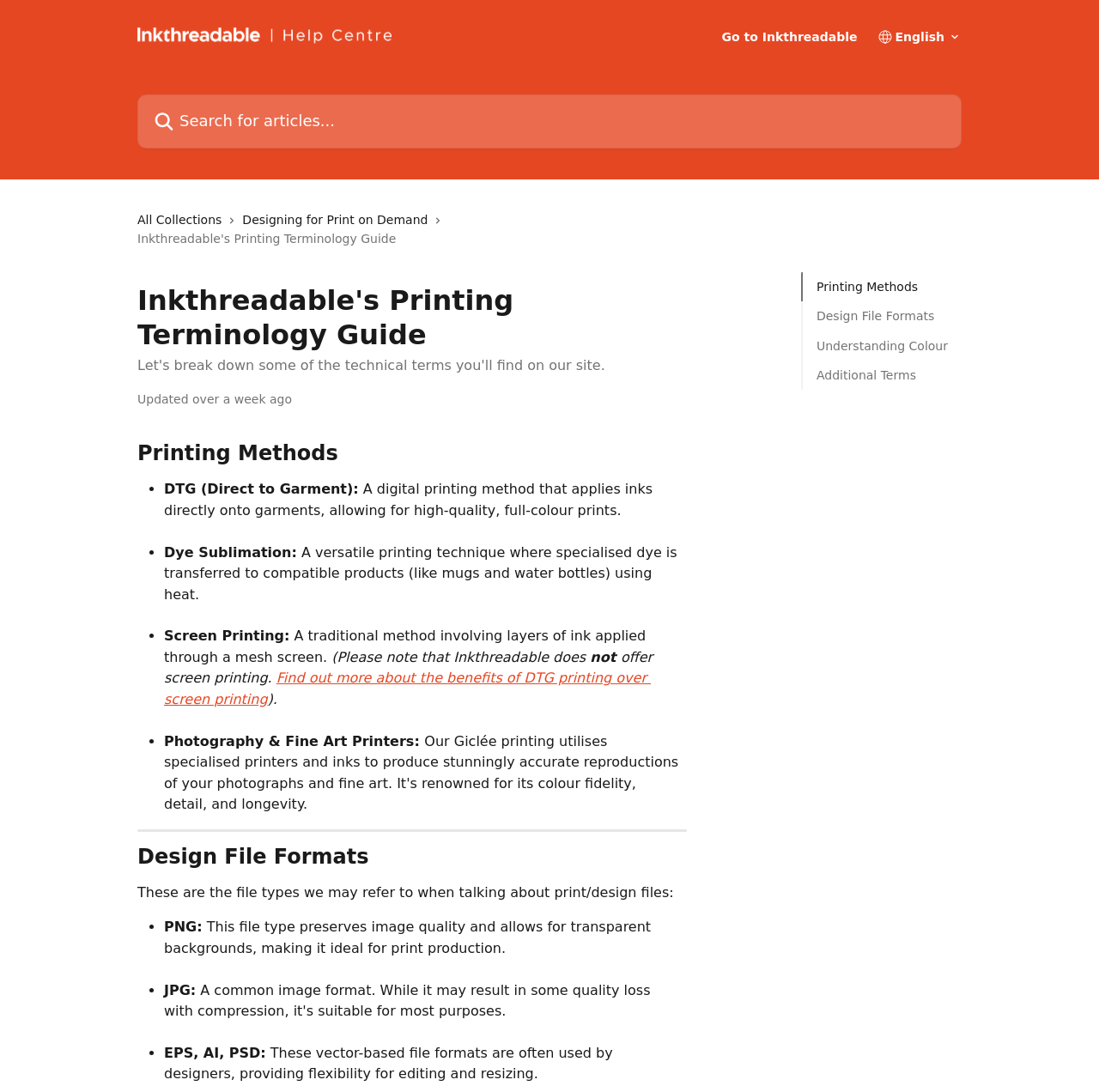Please identify the bounding box coordinates of the element that needs to be clicked to execute the following command: "Read about Understanding Colour". Provide the bounding box using four float numbers between 0 and 1, formatted as [left, top, right, bottom].

[0.743, 0.308, 0.862, 0.325]